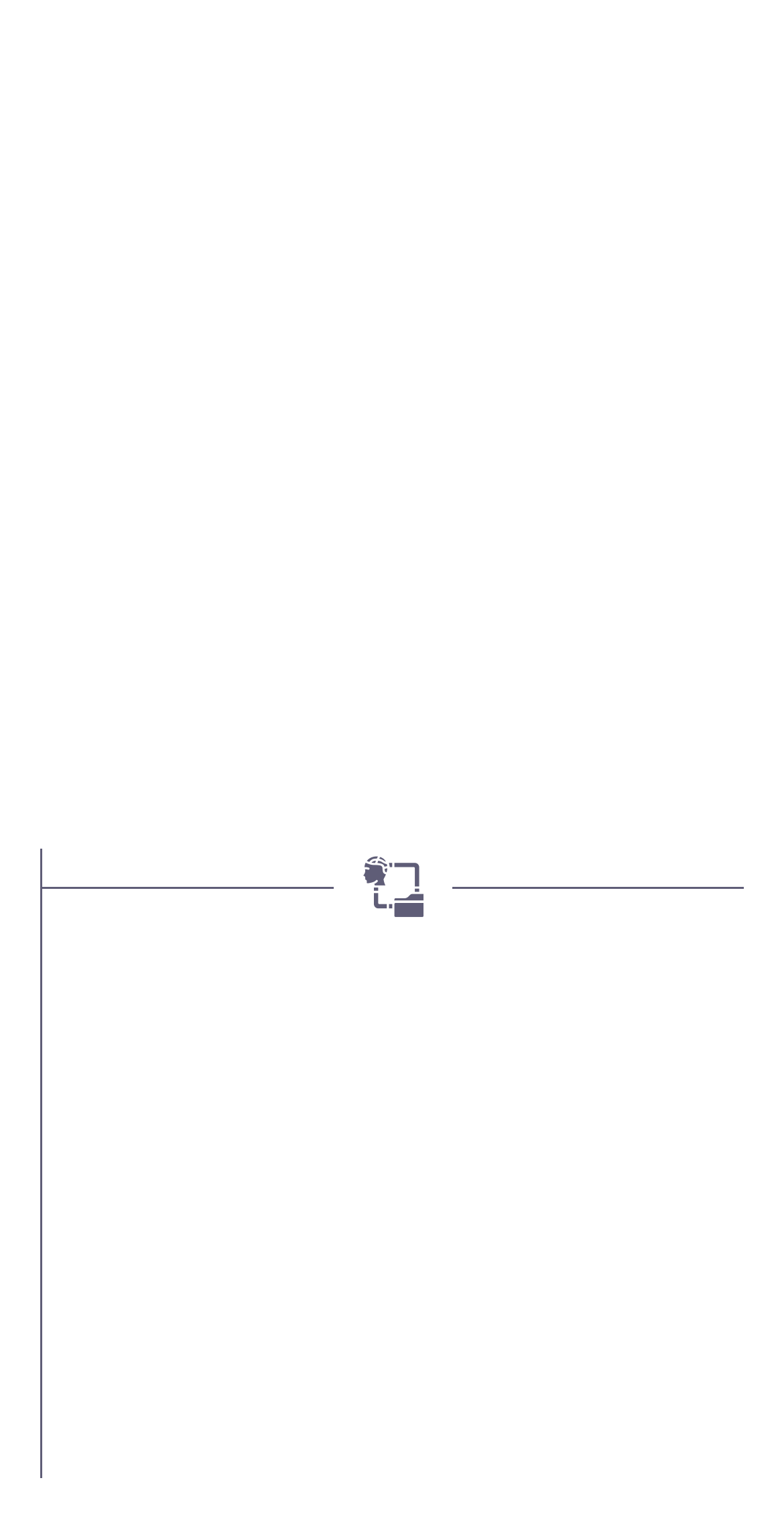Provide a one-word or short-phrase answer to the question:
How many textboxes are there?

5